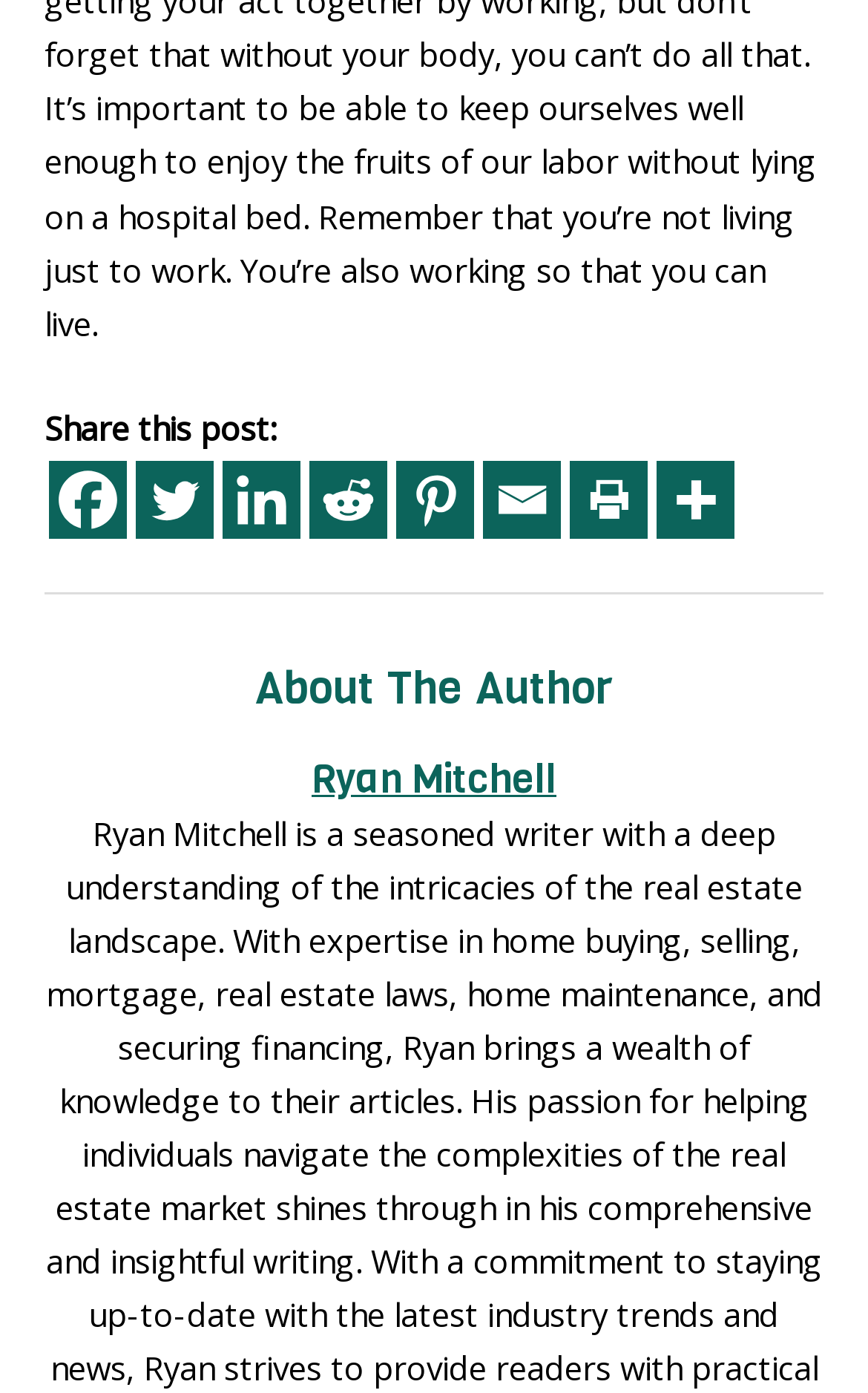Please determine the bounding box coordinates of the element to click on in order to accomplish the following task: "Read about the author". Ensure the coordinates are four float numbers ranging from 0 to 1, i.e., [left, top, right, bottom].

[0.051, 0.473, 0.949, 0.517]